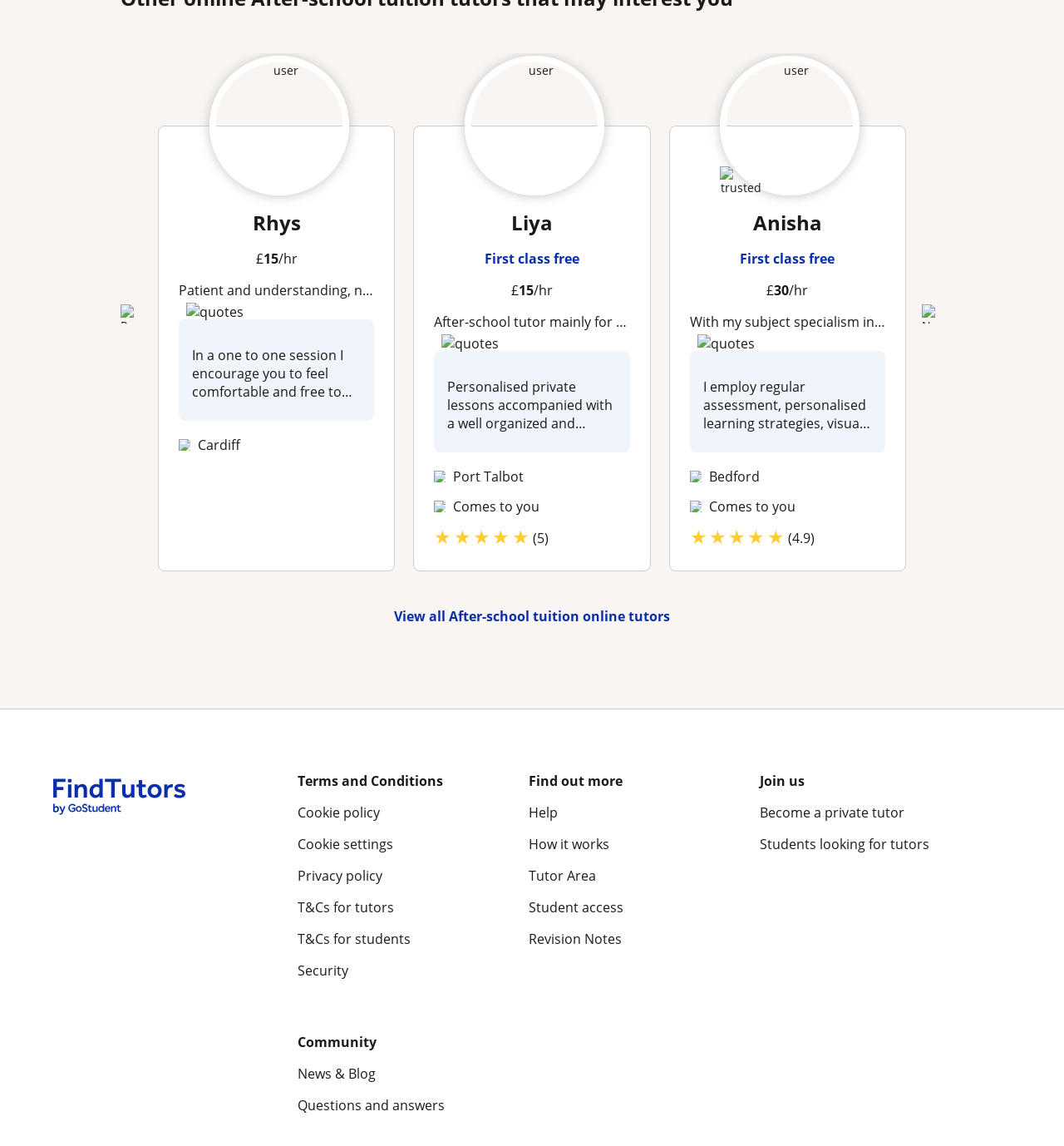Given the content of the image, can you provide a detailed answer to the question?
How many tutors are shown on this webpage?

I counted the number of link elements that contain tutor information, which are three: 'user Rhys', 'user Liya', and 'trusted user Anisha'. These links contain descriptions of the tutors and their services.